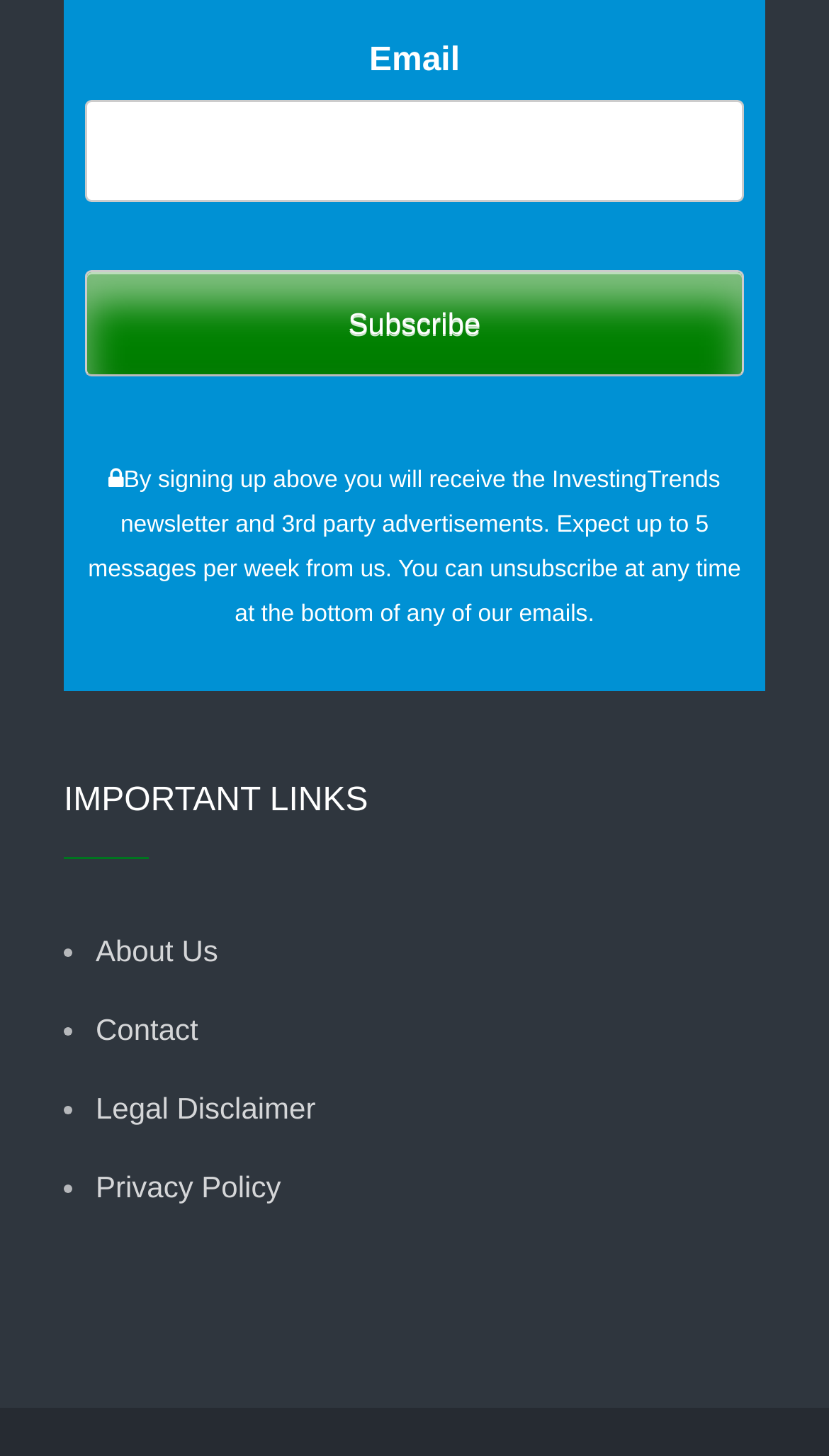Using the provided element description "name="input_1"", determine the bounding box coordinates of the UI element.

[0.103, 0.068, 0.897, 0.138]